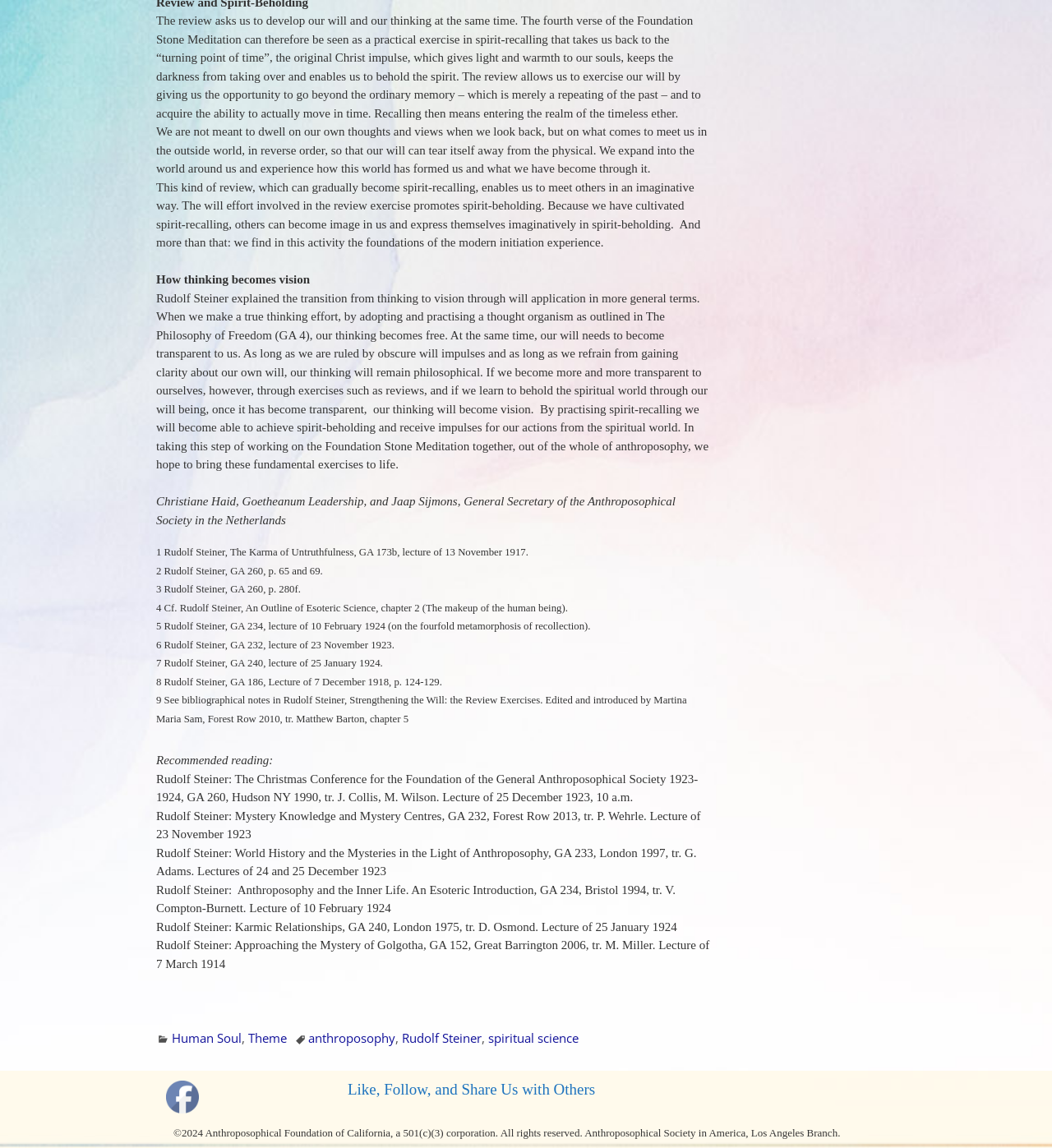Determine the bounding box coordinates of the region to click in order to accomplish the following instruction: "Read the recommended book by Rudolf Steiner on Mystery Knowledge and Mystery Centres". Provide the coordinates as four float numbers between 0 and 1, specifically [left, top, right, bottom].

[0.148, 0.705, 0.666, 0.732]